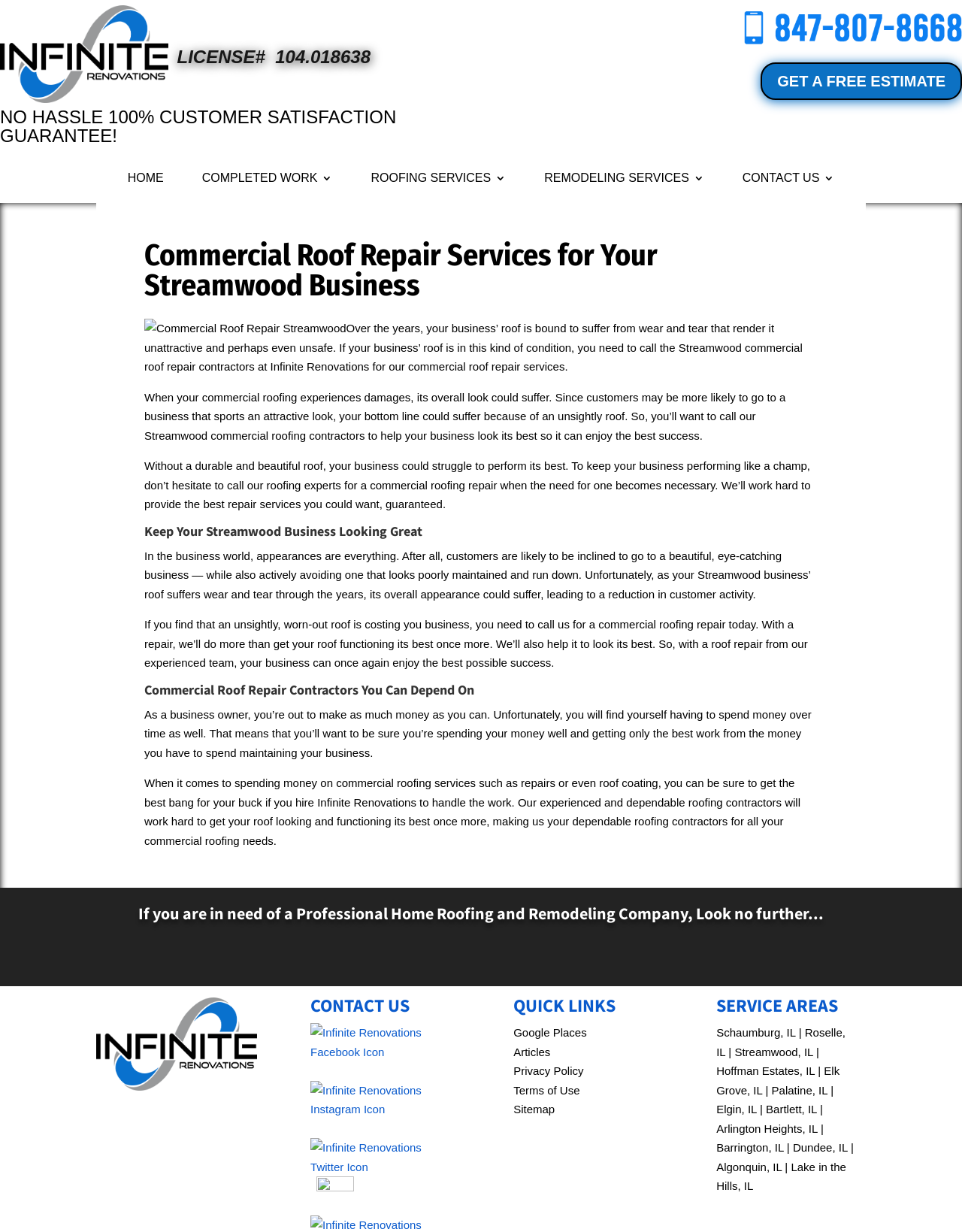Determine the bounding box coordinates for the element that should be clicked to follow this instruction: "Learn about commercial roof repair services". The coordinates should be given as four float numbers between 0 and 1, in the format [left, top, right, bottom].

[0.15, 0.193, 0.684, 0.246]